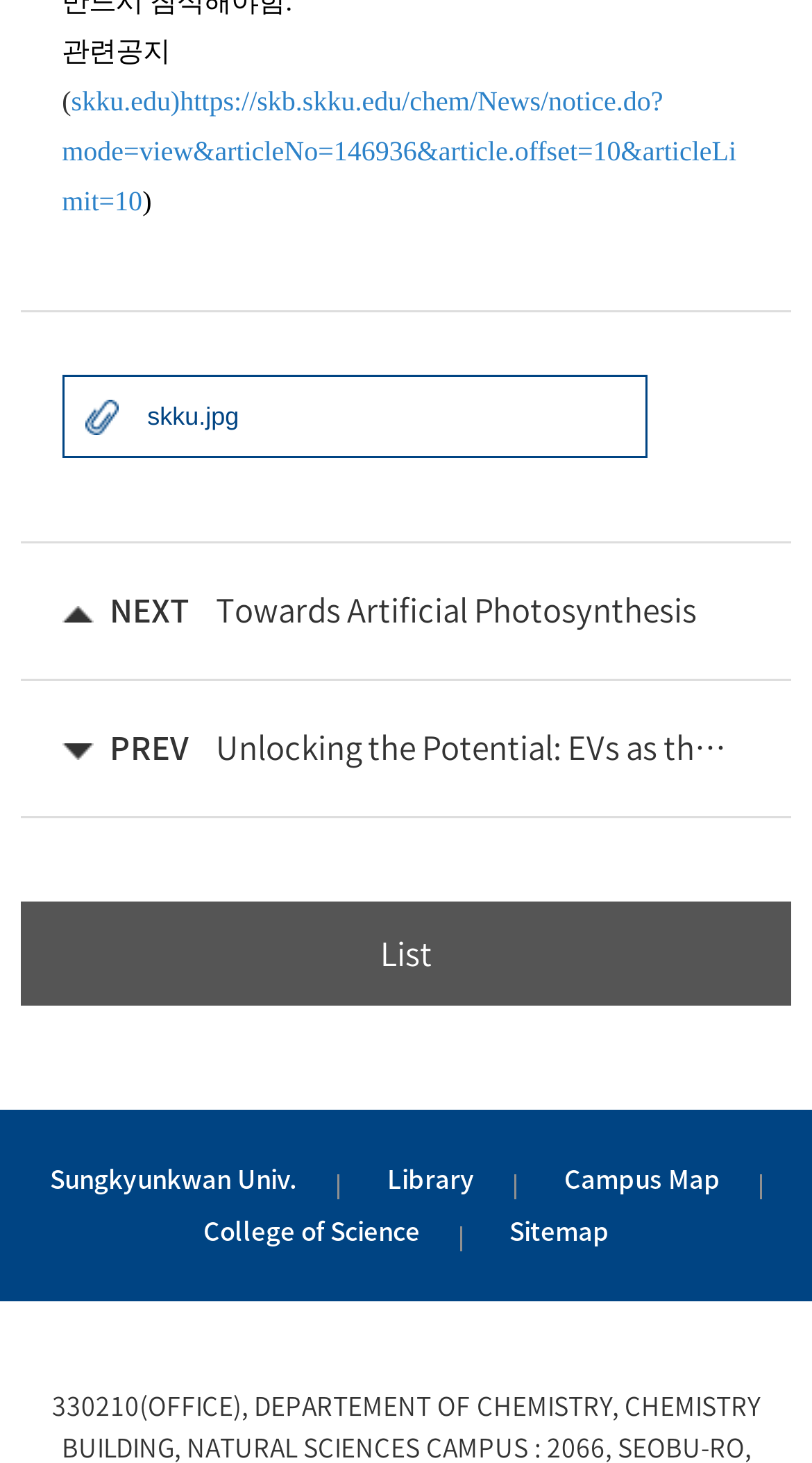Determine the bounding box coordinates of the UI element described by: "Sungkyunkwan Univ.".

[0.062, 0.793, 0.367, 0.818]